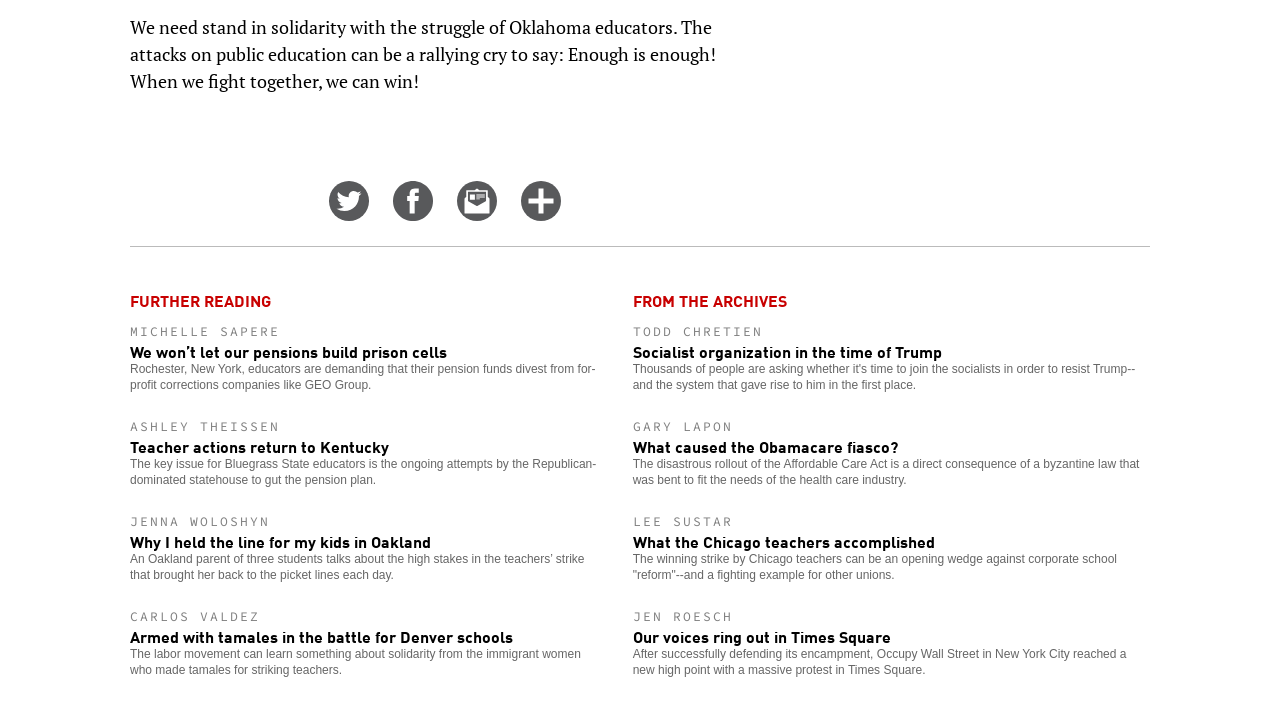What is the purpose of the 'Share on Twitter' button?
Please give a detailed and elaborate answer to the question.

The 'Share on Twitter' button is likely intended to allow users to share the webpage's content on their Twitter accounts, as indicated by the Twitter icon and the text 'Share on Twitter'.